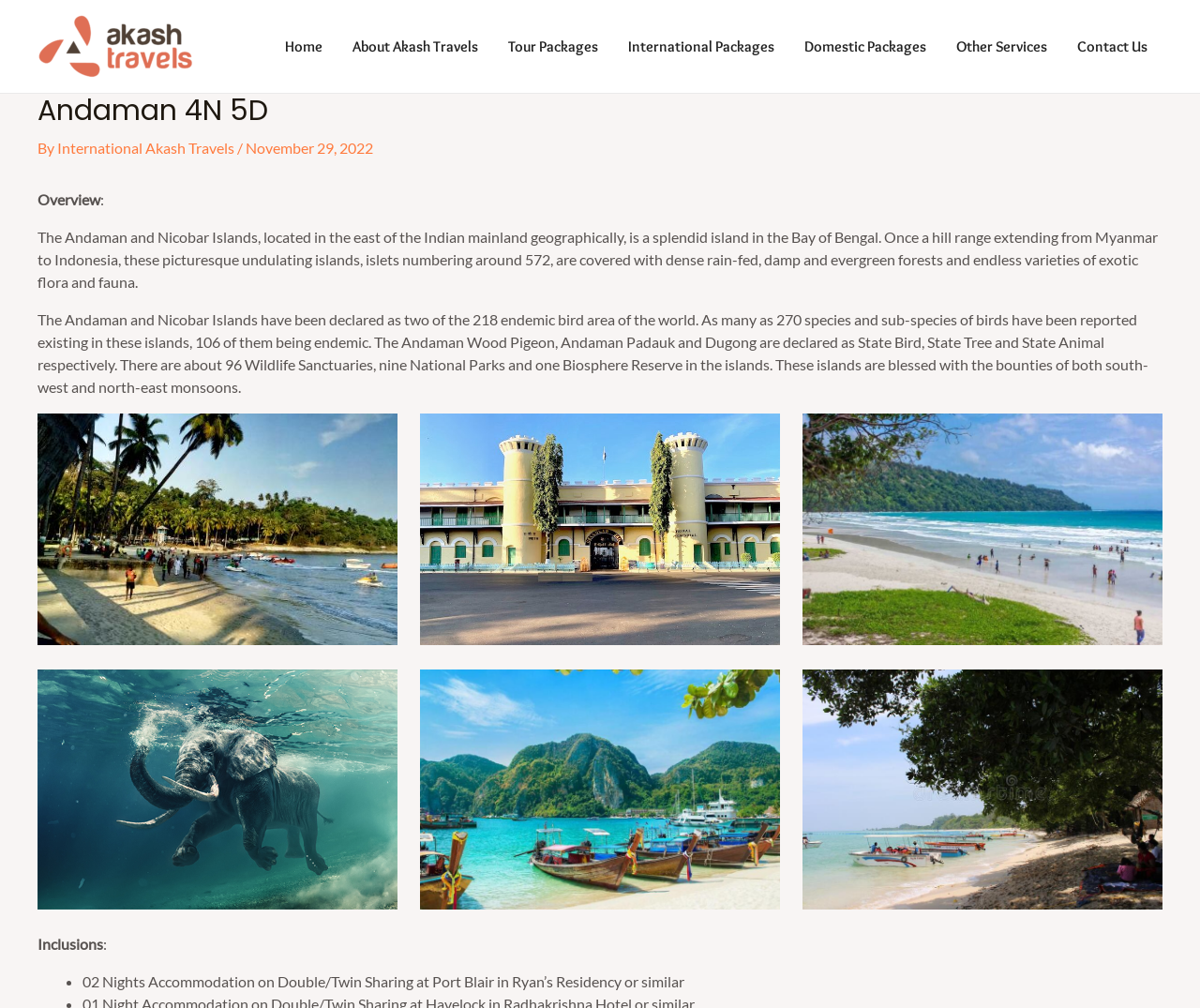Describe the webpage meticulously, covering all significant aspects.

The webpage is about a 4-night, 5-day travel package to the Andaman Islands, offered by Akash Travels & Holidays. At the top left corner, there is a link to the company's website, accompanied by a small image of the company's logo. 

Below the company's logo, there is a navigation menu that spans across the top of the page, containing links to various sections of the website, including Home, About Akash Travels, Tour Packages, International Packages, Domestic Packages, Other Services, and Contact Us.

The main content of the page is divided into sections. The first section has a heading "Andaman 4N 5D" and provides an overview of the travel package. Below the heading, there is a line of text that mentions the package is offered by International Akash Travels, and the date "November 29, 2022".

The next section is an introduction to the Andaman and Nicobar Islands, describing their geographical location, natural beauty, and biodiversity. This section is followed by a series of four images, arranged in a row, showcasing the islands' scenic beauty.

The following section describes the wildlife sanctuaries, national parks, and biosphere reserve in the islands. Below this section, there is another row of four images, likely depicting the islands' wildlife and natural habitats.

The final section of the page is about the inclusions of the travel package, which is marked by a heading "Inclusions". Below the heading, there is a list of items, marked by bullet points, detailing the accommodations and services provided in the package.